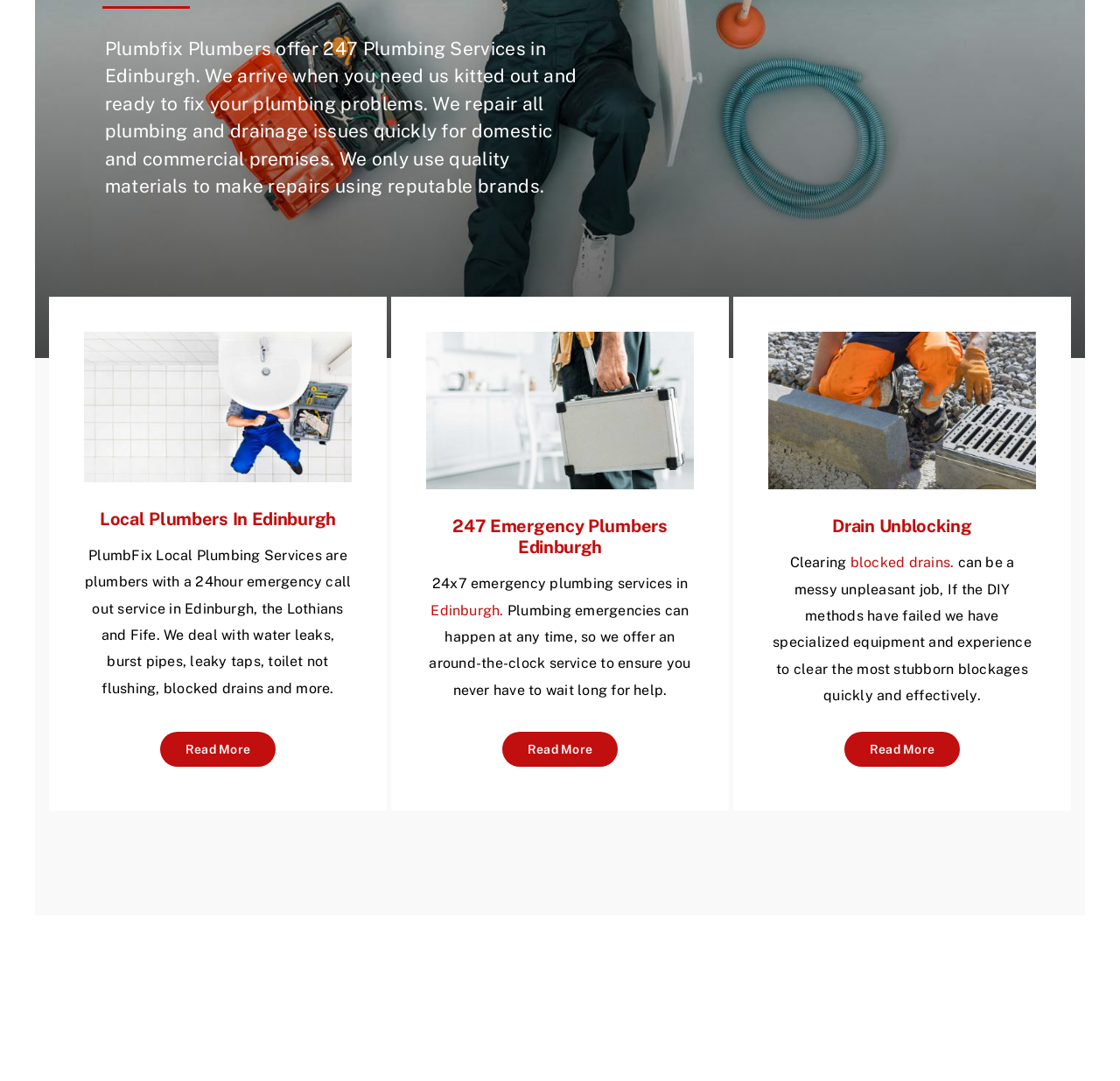Provide the bounding box coordinates for the specified HTML element described in this description: "247 Emergency Plumbers Edinburgh". The coordinates should be four float numbers ranging from 0 to 1, in the format [left, top, right, bottom].

[0.404, 0.477, 0.596, 0.516]